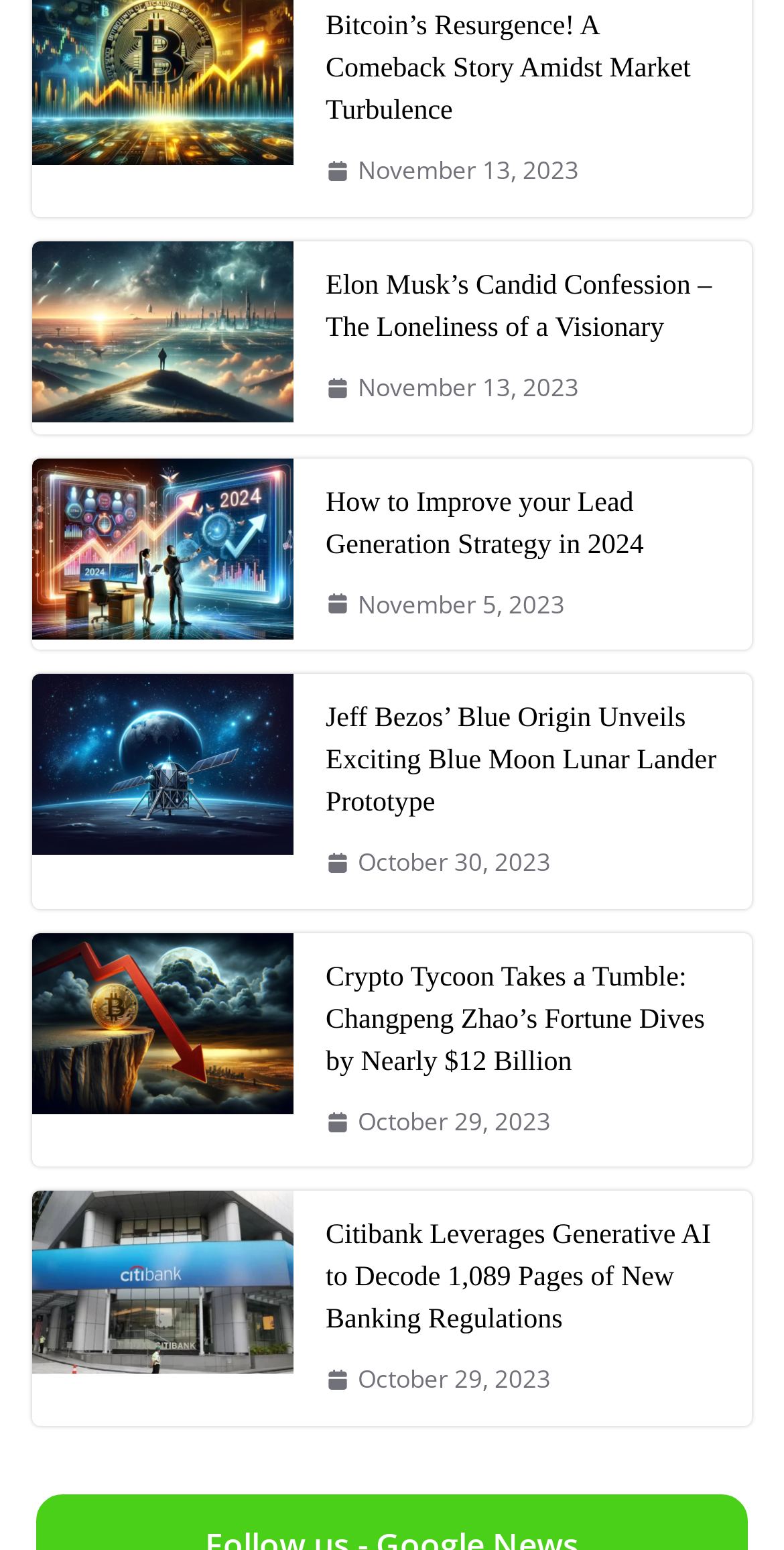Point out the bounding box coordinates of the section to click in order to follow this instruction: "Learn about improving lead generation strategy".

[0.041, 0.295, 0.374, 0.419]